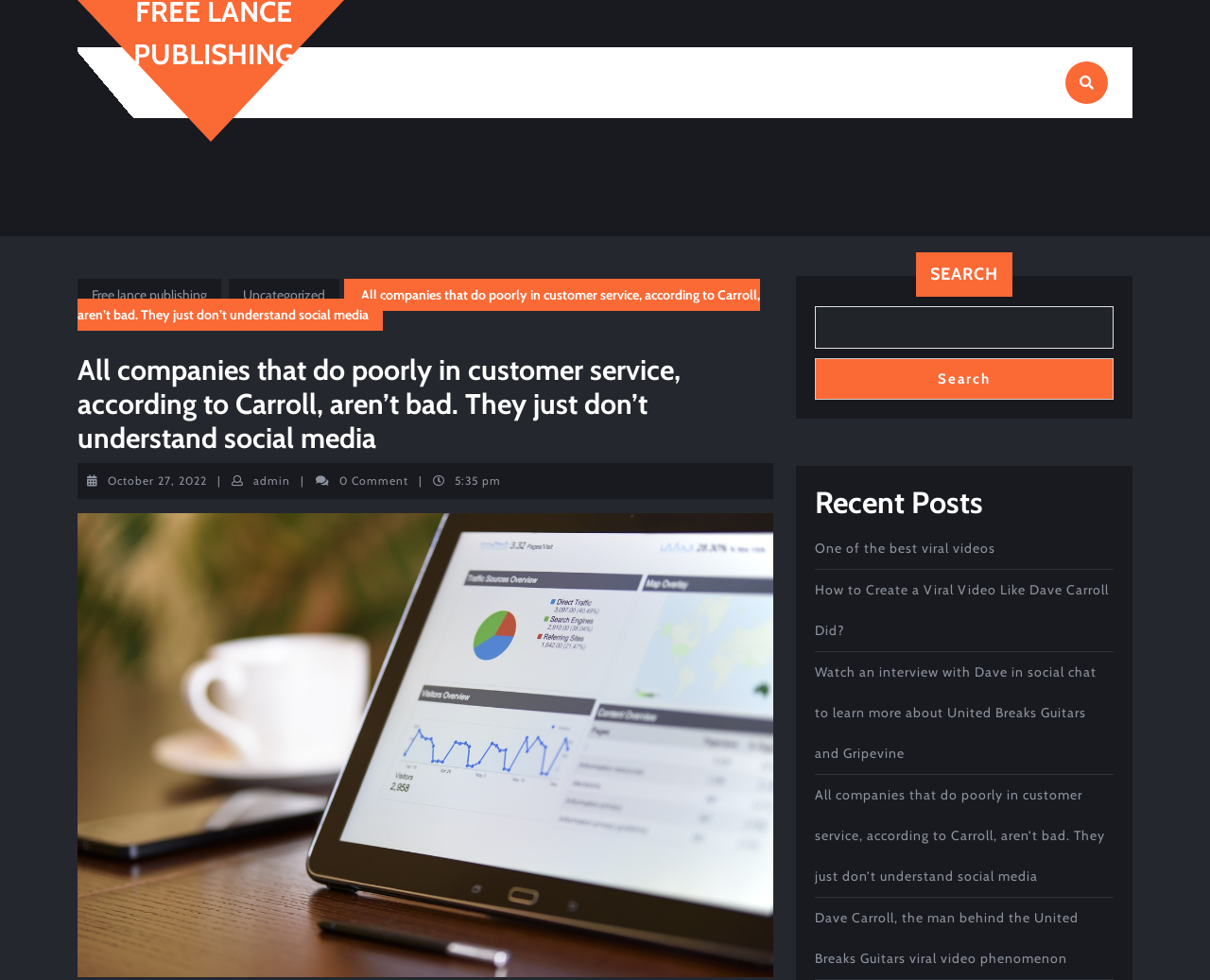Provide the bounding box coordinates of the HTML element described by the text: "Search". The coordinates should be in the format [left, top, right, bottom] with values between 0 and 1.

[0.673, 0.365, 0.92, 0.408]